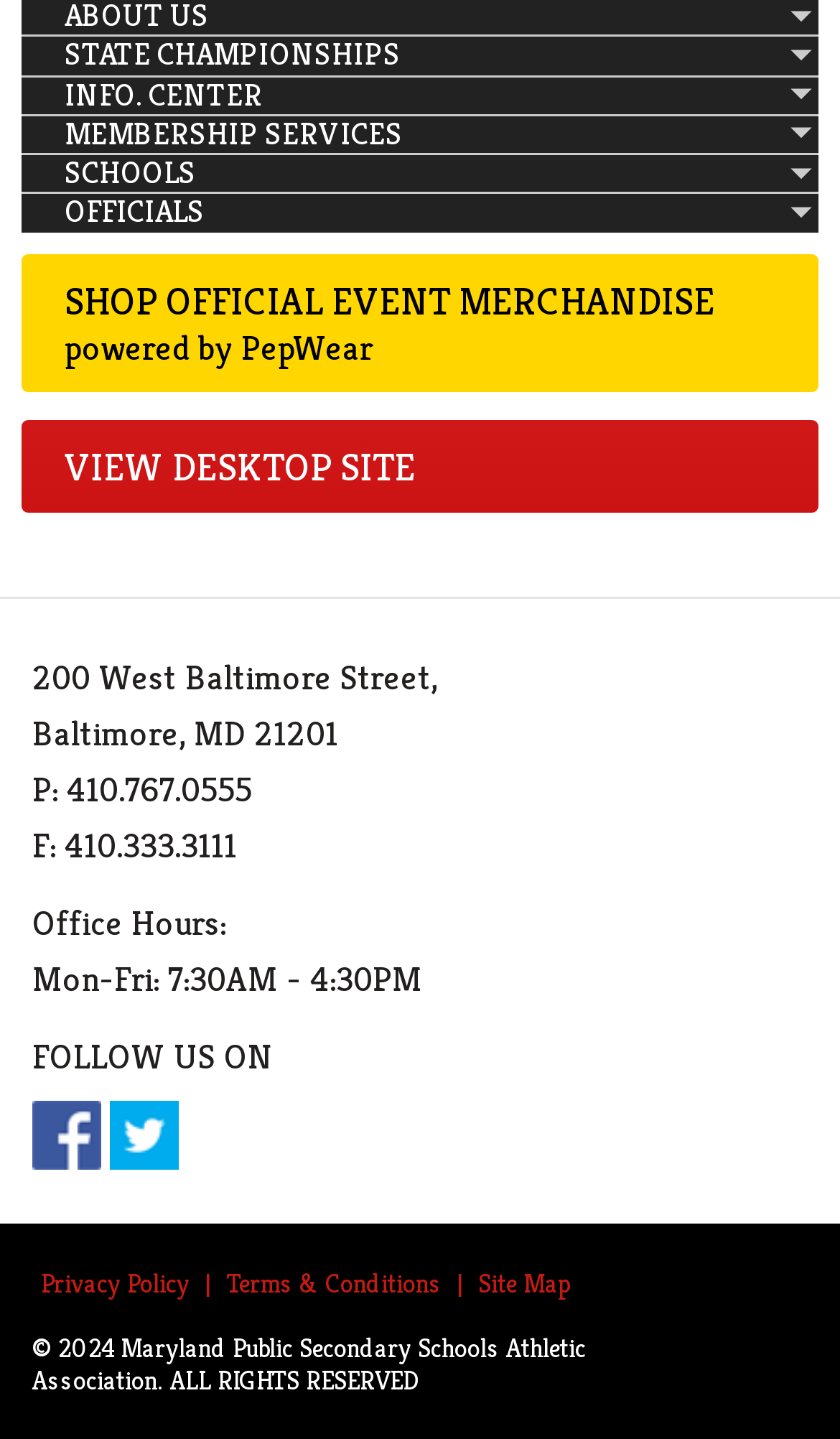Please indicate the bounding box coordinates for the clickable area to complete the following task: "View terms and conditions". The coordinates should be specified as four float numbers between 0 and 1, i.e., [left, top, right, bottom].

[0.259, 0.88, 0.536, 0.902]